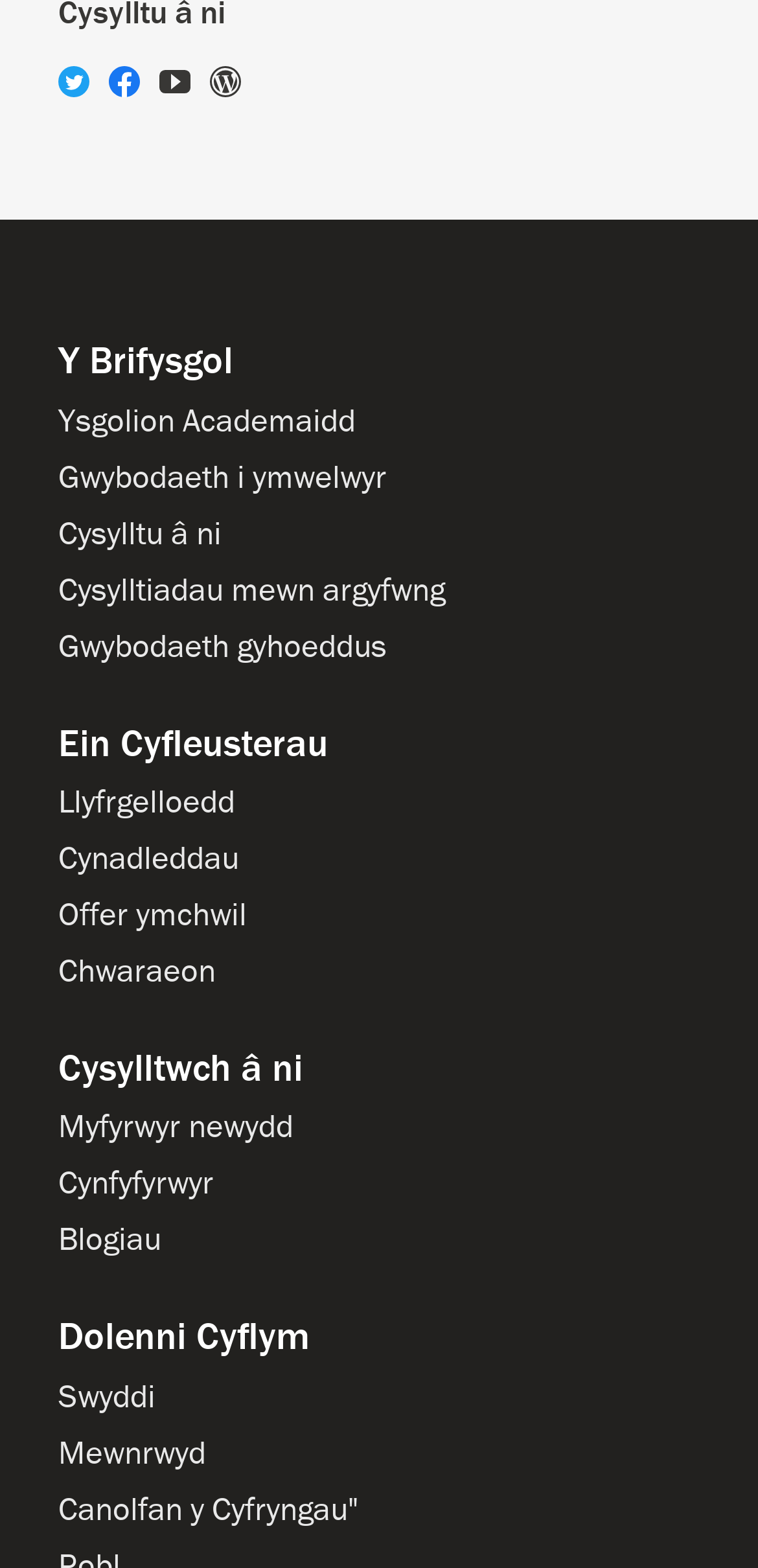What type of facilities are mentioned on the webpage?
Use the image to give a comprehensive and detailed response to the question.

The type of facilities mentioned on the webpage can be found in the link elements under the heading 'Ein Cyfleusterau', which contain the text 'Llyfrgelloedd ym Mhrifysgol Caerdydd', 'Cynadleddau yn y Brifysgol', and 'Offer ymchwil yn y Brifysgol'.